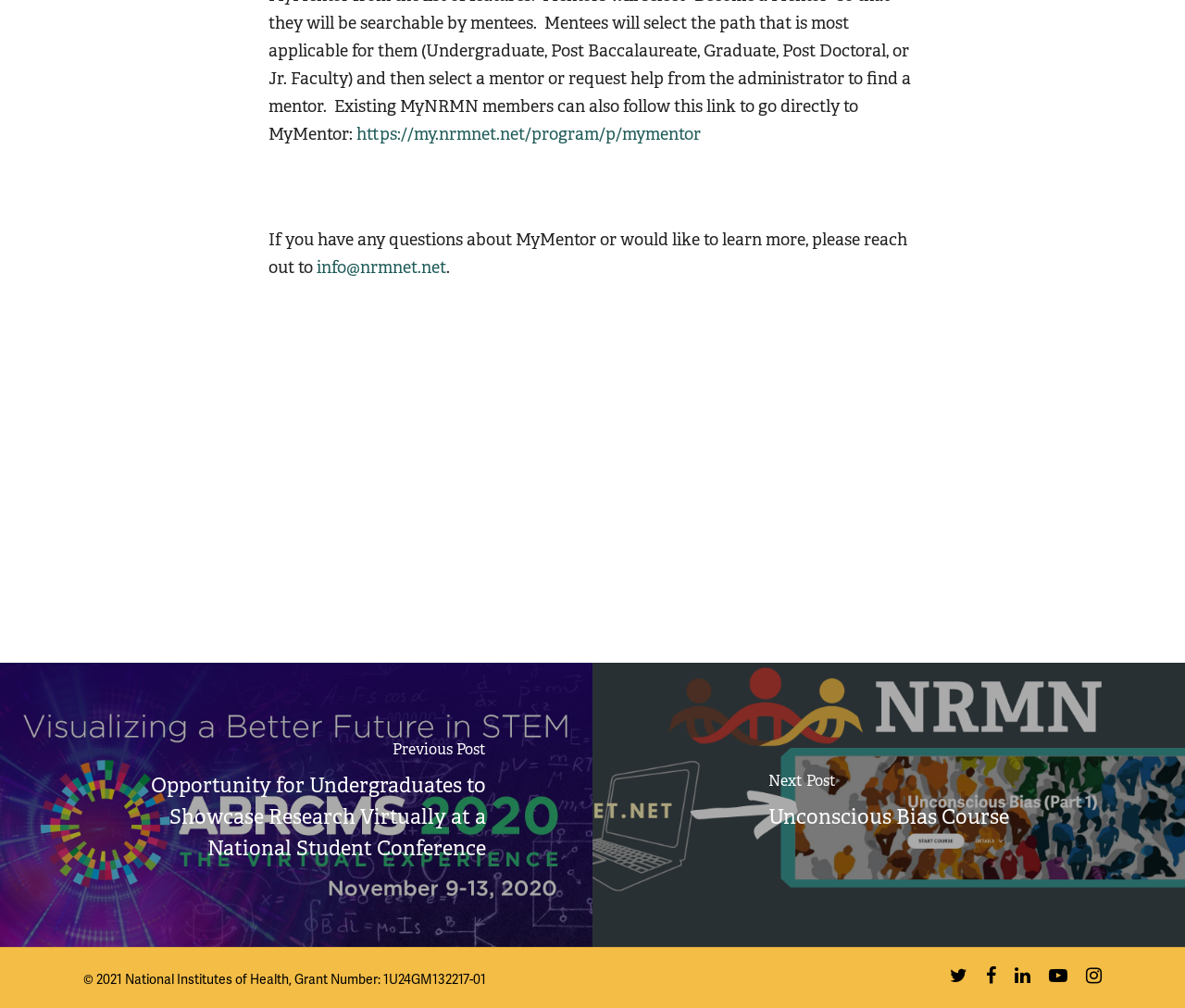Specify the bounding box coordinates of the element's region that should be clicked to achieve the following instruction: "Contact us via email". The bounding box coordinates consist of four float numbers between 0 and 1, in the format [left, top, right, bottom].

[0.267, 0.254, 0.377, 0.276]